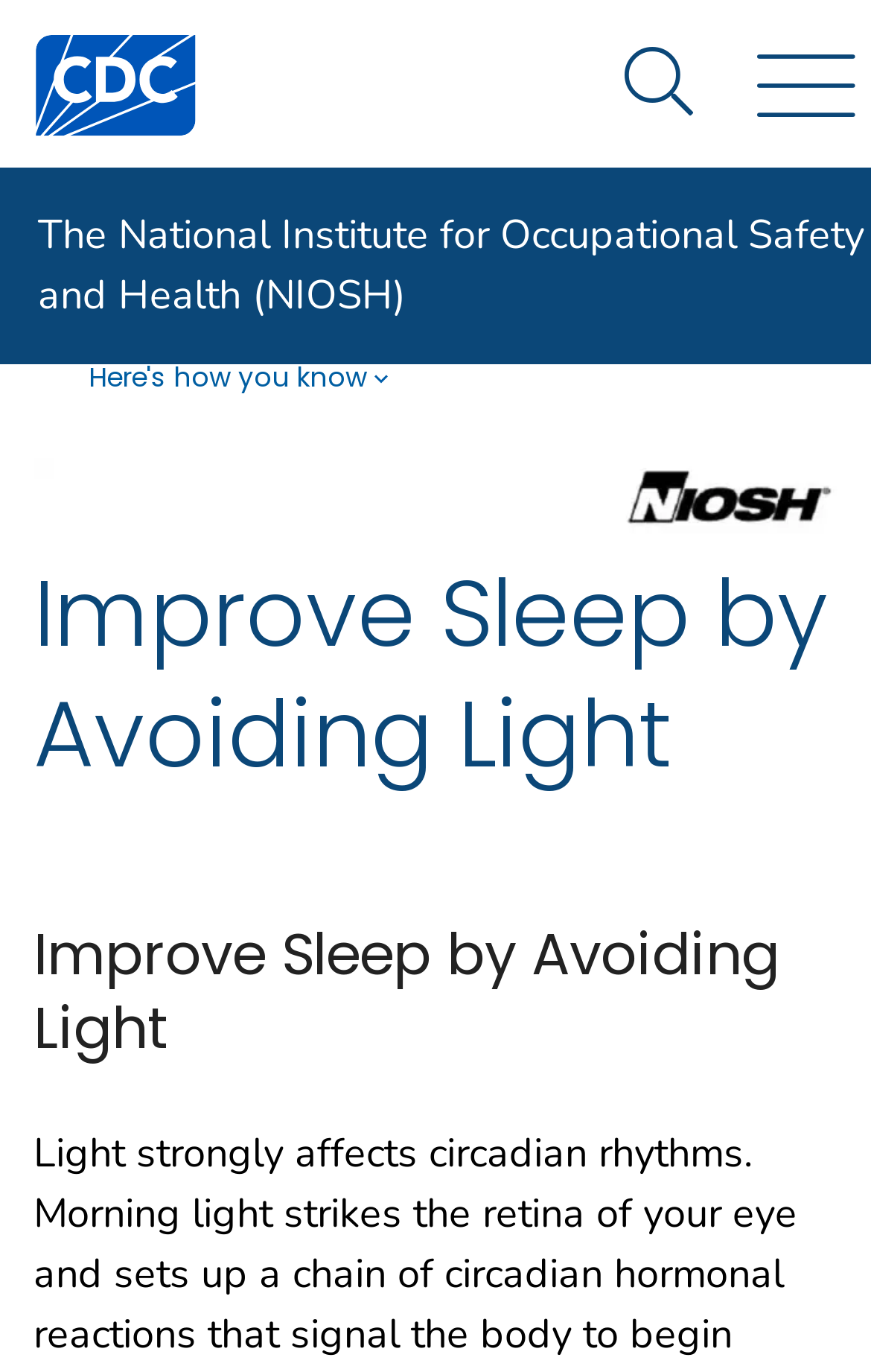What is the main topic of this webpage?
Give a single word or phrase answer based on the content of the image.

Improve Sleep by Avoiding Light